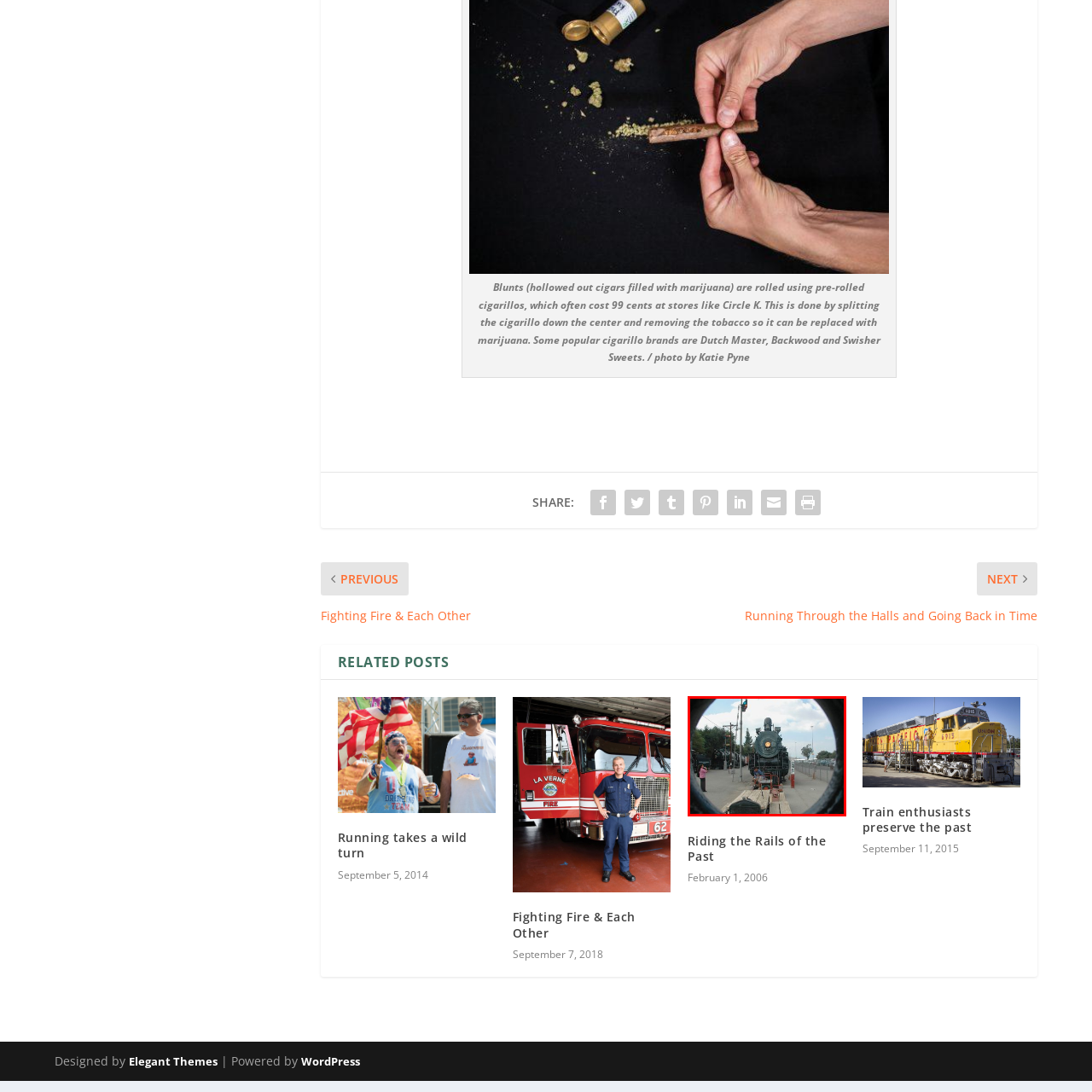Observe the image framed by the red bounding box and present a detailed answer to the following question, relying on the visual data provided: How many people are visible in the image?

According to the caption, to the left of the locomotive, two people are visible: one appears to be taking a photograph while the other is engaged with the locomotive.